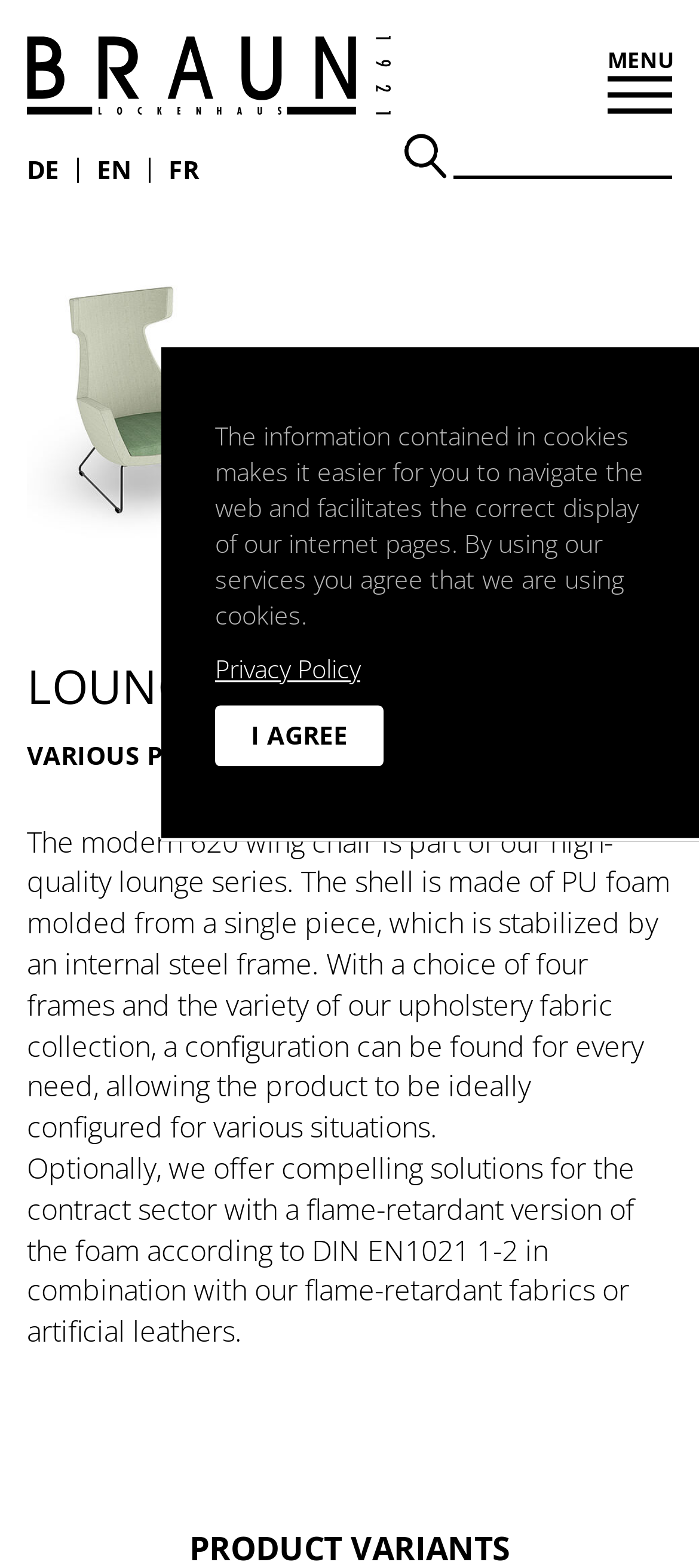Look at the image and write a detailed answer to the question: 
What is the purpose of the flame-retardant version of the foam?

The question can be answered by reading the StaticText element that describes the flame-retardant version of the foam. It states that 'Optionally, we offer compelling solutions for the contract sector with a flame-retardant version of the foam according to DIN EN1021 1-2 in combination with our flame-retardant fabrics or artificial leathers.'